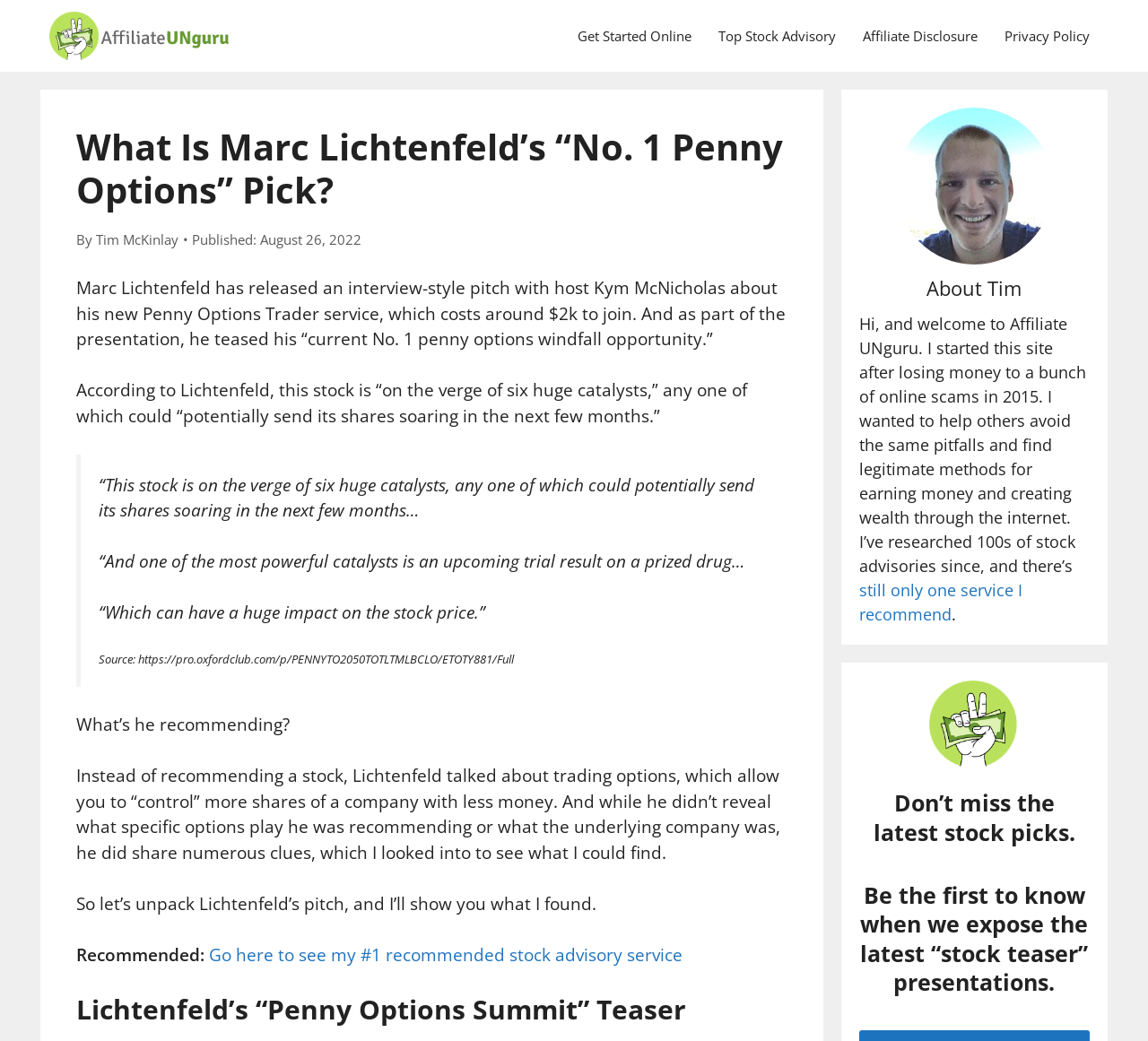Provide the bounding box coordinates of the UI element that matches the description: "Top Stock Advisory".

[0.614, 0.009, 0.74, 0.06]